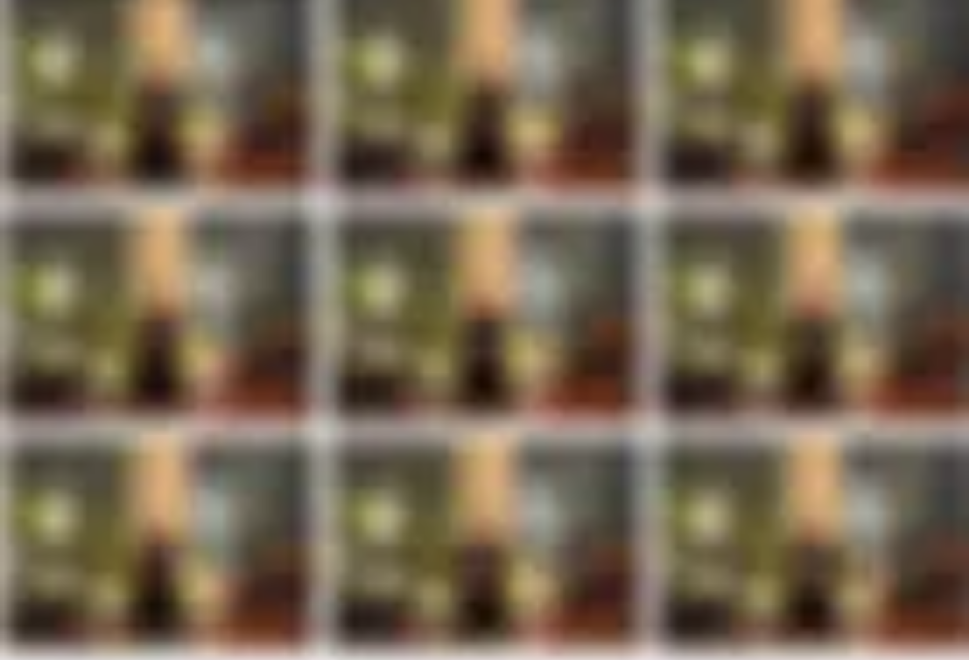Provide a brief response in the form of a single word or phrase:
Who are the collaborators behind the artwork?

Gabriela Noujaim and Katz Rochlitz